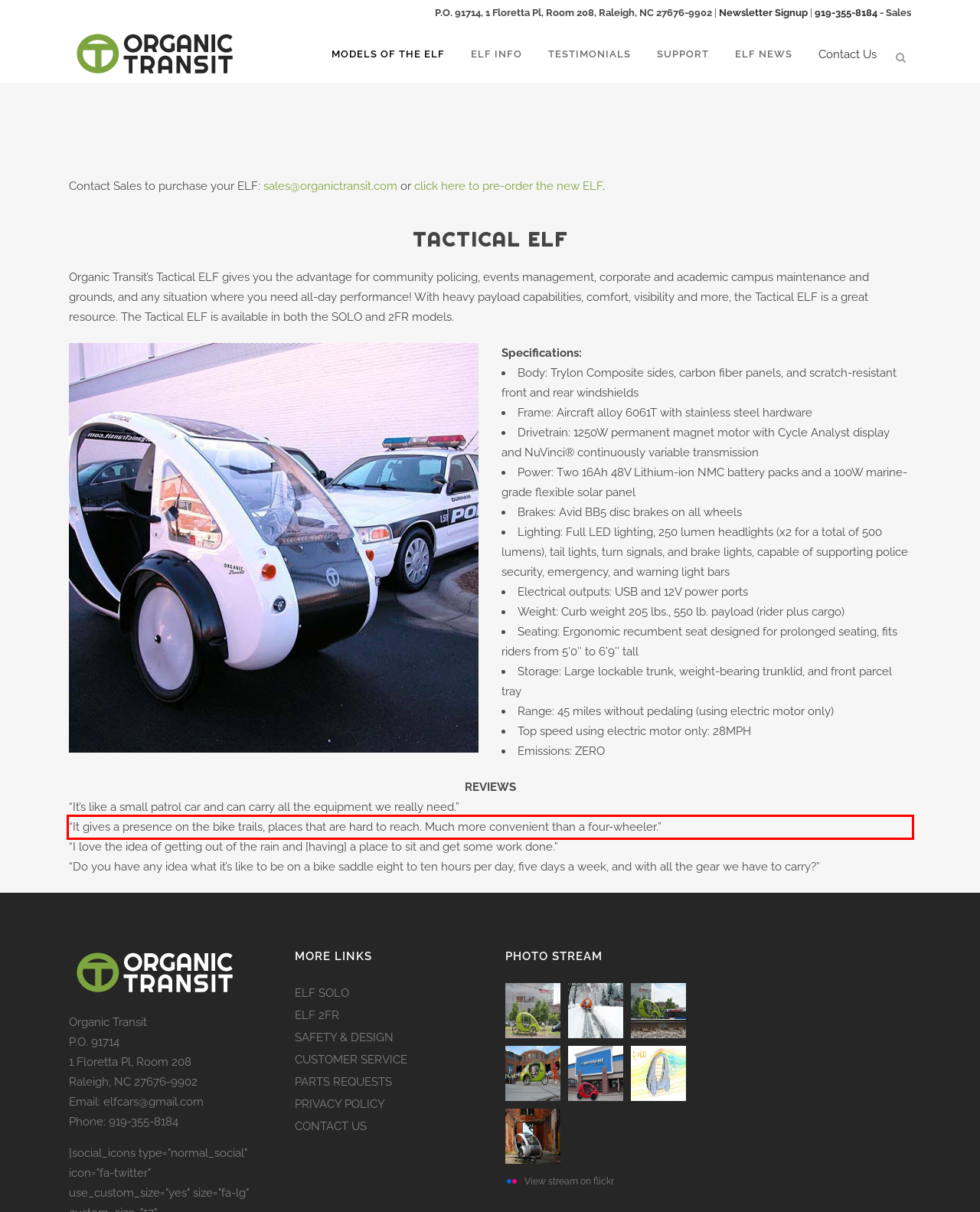Given a screenshot of a webpage, identify the red bounding box and perform OCR to recognize the text within that box.

“It gives a presence on the bike trails, places that are hard to reach. Much more convenient than a four-wheeler.”